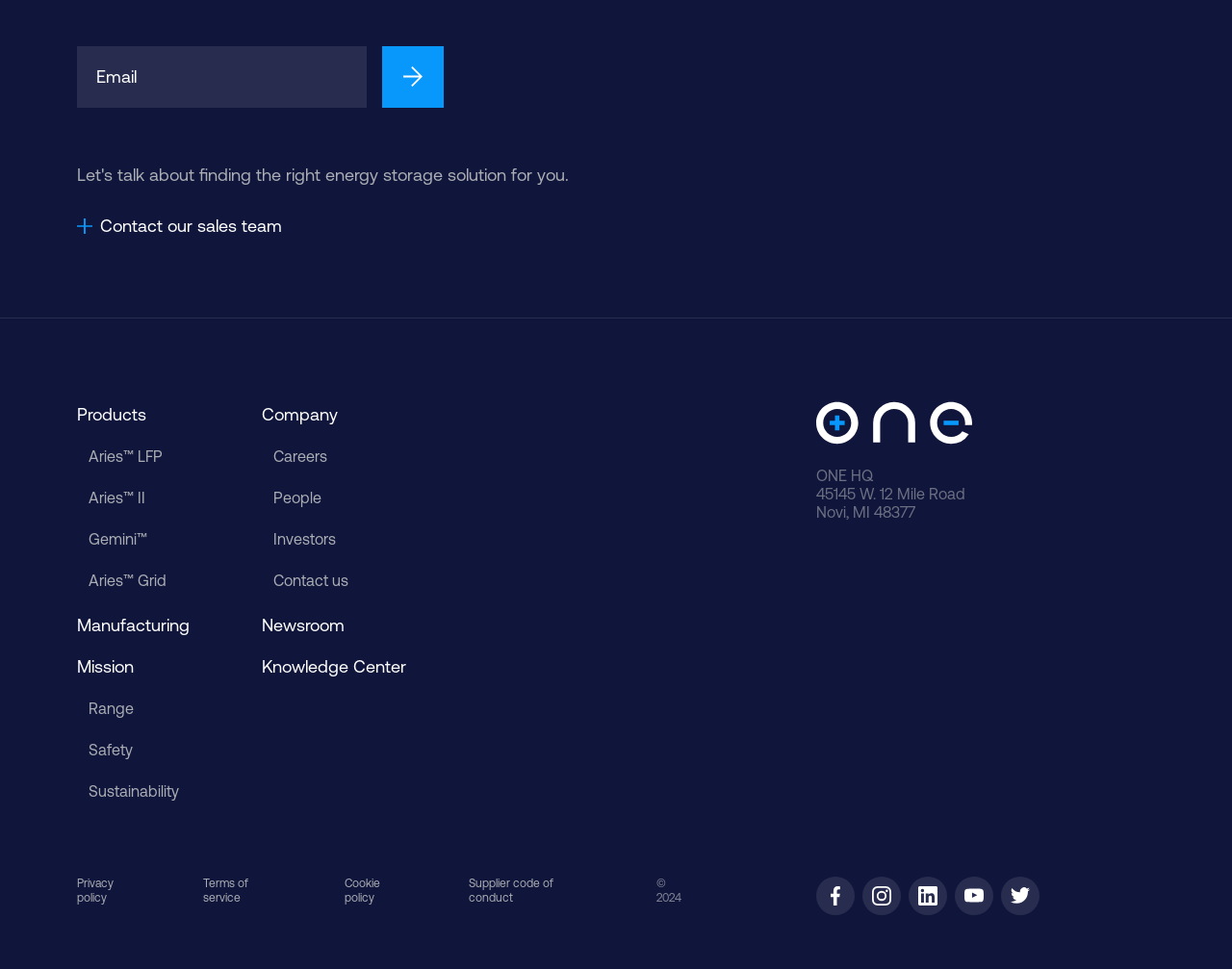Please specify the bounding box coordinates of the area that should be clicked to accomplish the following instruction: "Contact our sales team". The coordinates should consist of four float numbers between 0 and 1, i.e., [left, top, right, bottom].

[0.062, 0.222, 0.229, 0.244]